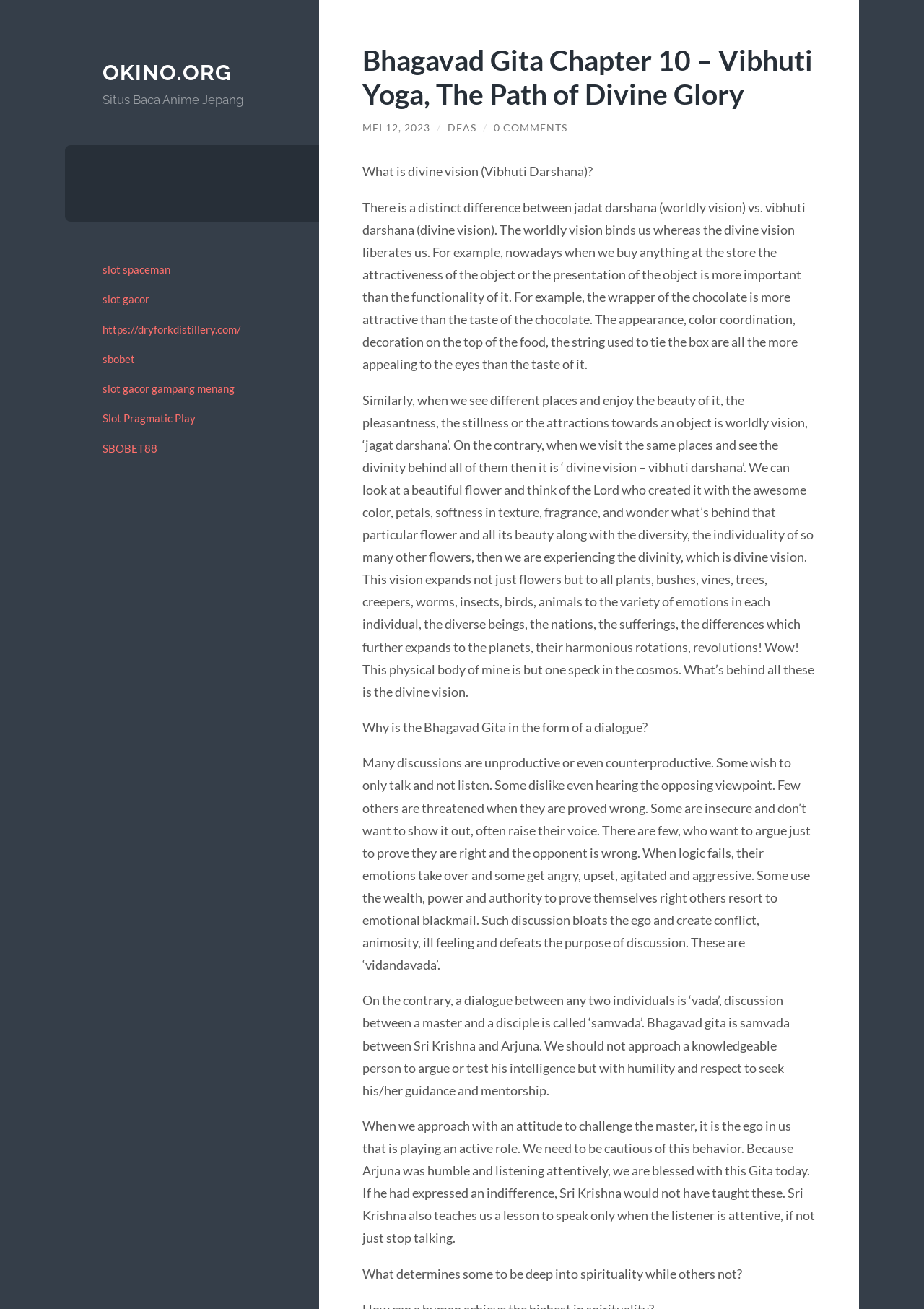What determines whether someone is deep into spirituality?
Based on the screenshot, provide your answer in one word or phrase.

Not specified